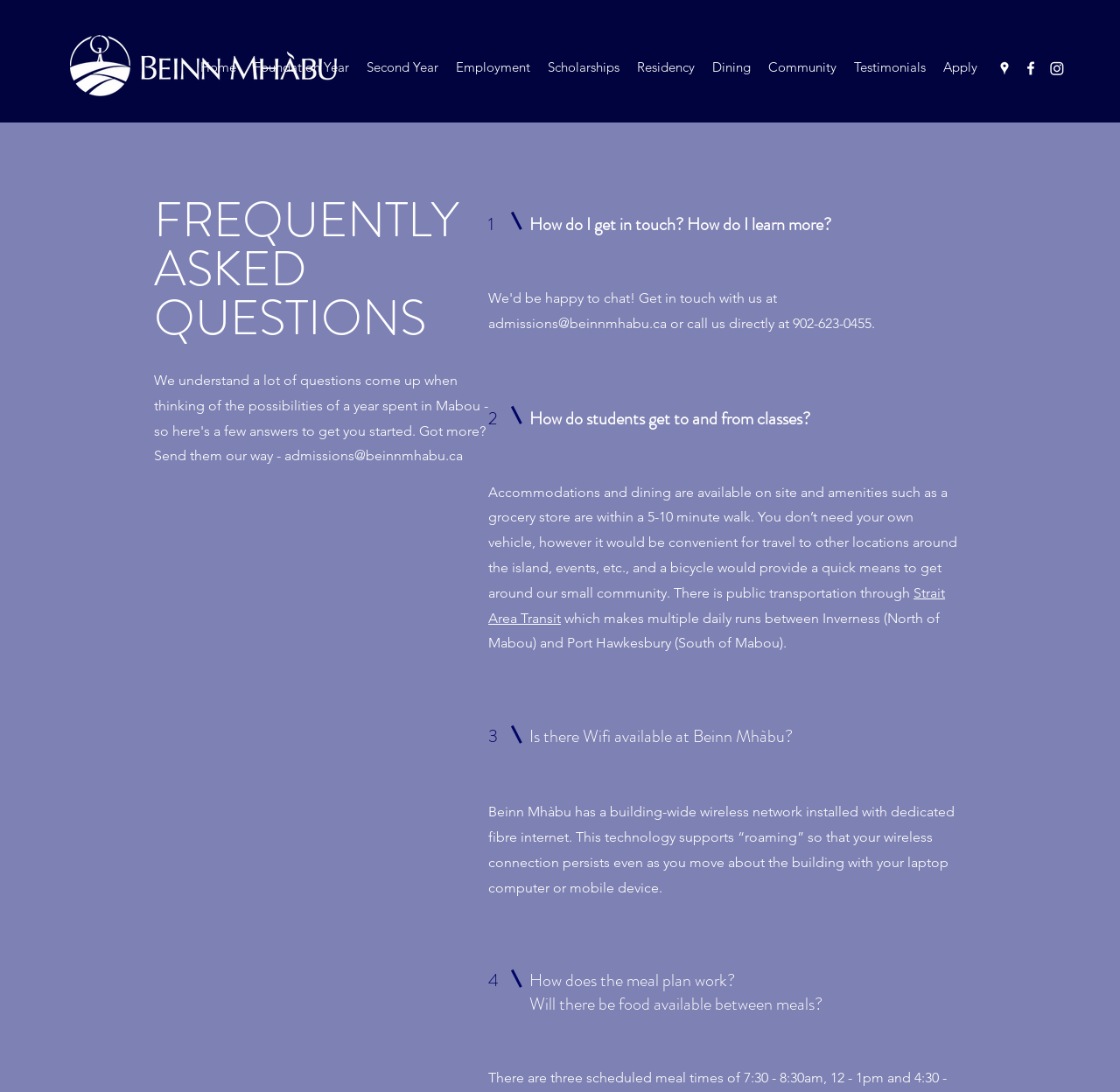Given the description of a UI element: "Second Year", identify the bounding box coordinates of the matching element in the webpage screenshot.

[0.32, 0.05, 0.399, 0.074]